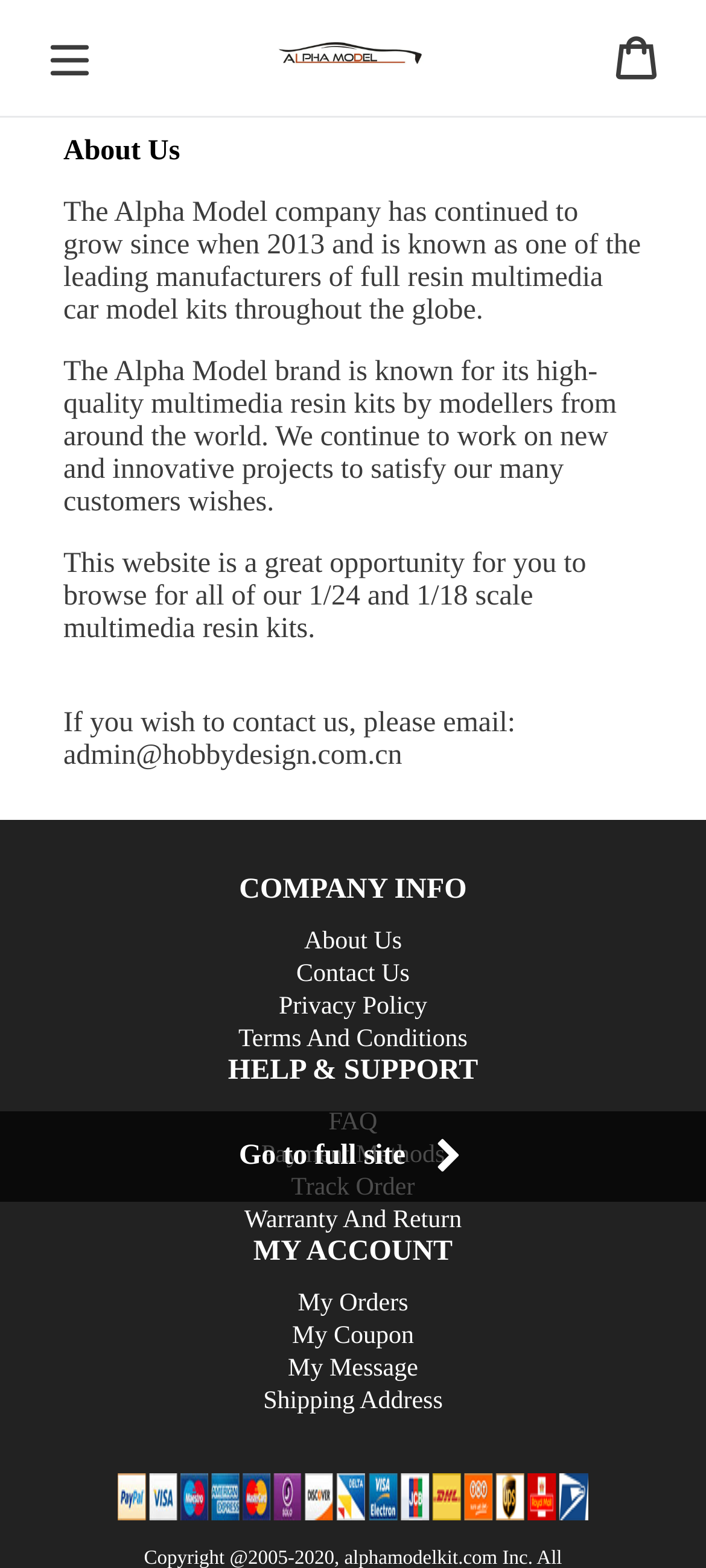Offer an in-depth caption of the entire webpage.

This webpage is about the "About Us" section of an online store that sells model building kits and related products. At the top of the page, there is a header section with a button to open a sidebar, a link, and another link with an image. 

Below the header, there is a title "About Us" followed by three paragraphs of text that describe the company's history, its brand, and the purpose of the website. The text is positioned on the left side of the page, taking up about 80% of the page width.

On the right side of the page, there are several links organized into sections. The first section has links to "COMPANY INFO", "About Us", "Contact Us", "Privacy Policy", and "Terms And Conditions". The second section has links to "HELP & SUPPORT", "FAQ", "Payment Methods", "Track Order", and "Warranty And Return". The third section has links to "MY ACCOUNT", "My Orders", "My Coupon", "My Message", and "Shipping Address". 

At the bottom of the page, there is an image that spans about 70% of the page width. There is also a link to "Go to full site" with an image, positioned at the bottom left of the page.